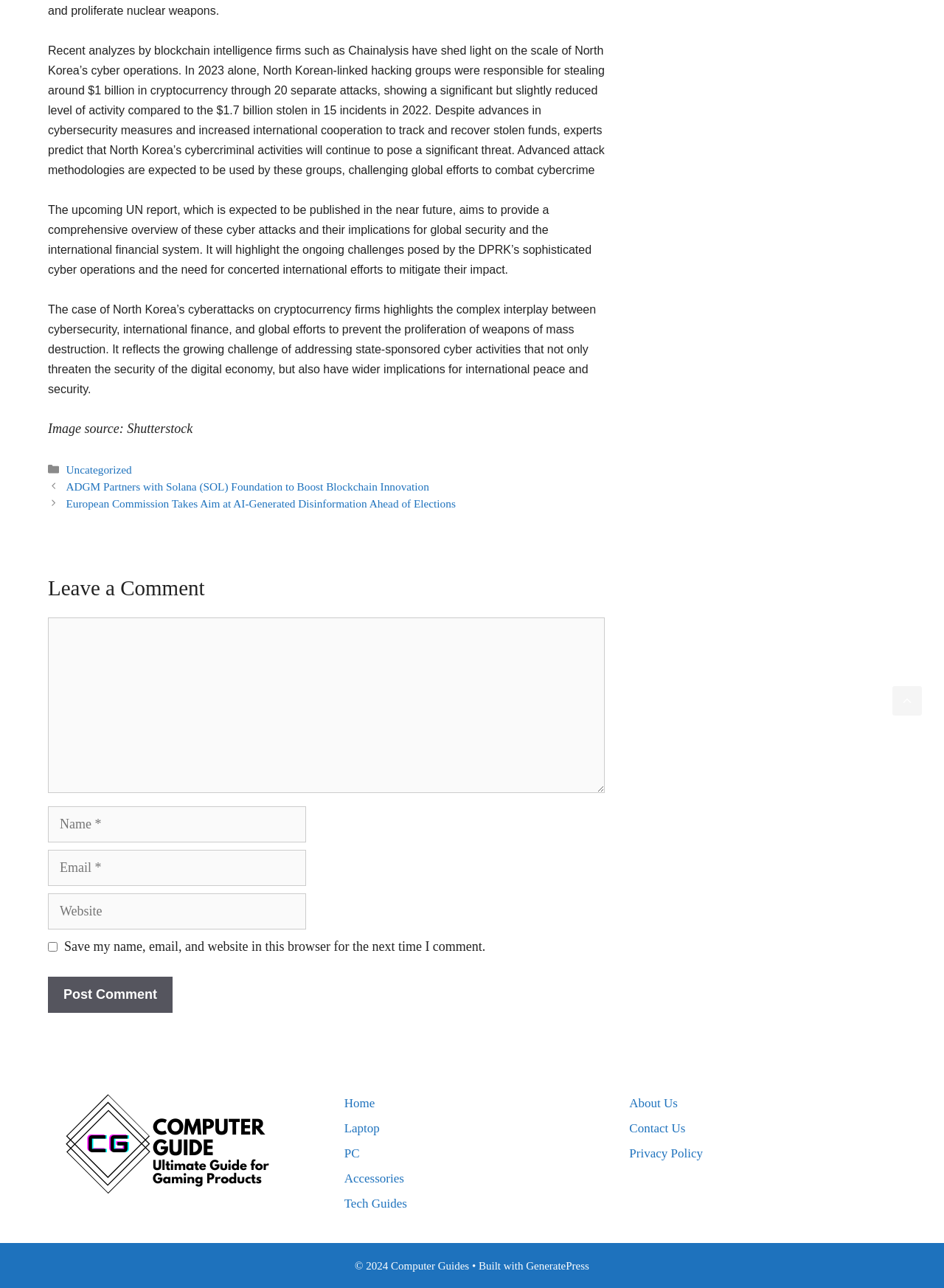Can you determine the bounding box coordinates of the area that needs to be clicked to fulfill the following instruction: "Scroll back to top"?

[0.945, 0.533, 0.977, 0.556]